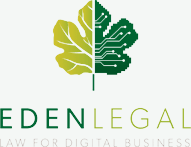Craft a thorough explanation of what is depicted in the image.

The image features the logo of Eden Legal, a law firm specializing in digital business. The logo is comprised of a stylized leaf that symbolizes growth and innovation, with green gradients and circuit-like patterns that reflect the firm's focus on technology and digital transformation. Below the leaf, the firm’s name, "EDENLEGAL," is presented in a prominent, modern font, conveying professionalism and contemporary legal expertise. Accompanying the name is the tagline "LAW FOR DIGITAL BUSINESS," highlighting their specialization in navigating the legal landscape of the digital realm. This logo effectively represents the firm’s mission to provide tailored legal solutions for businesses in the digital age.